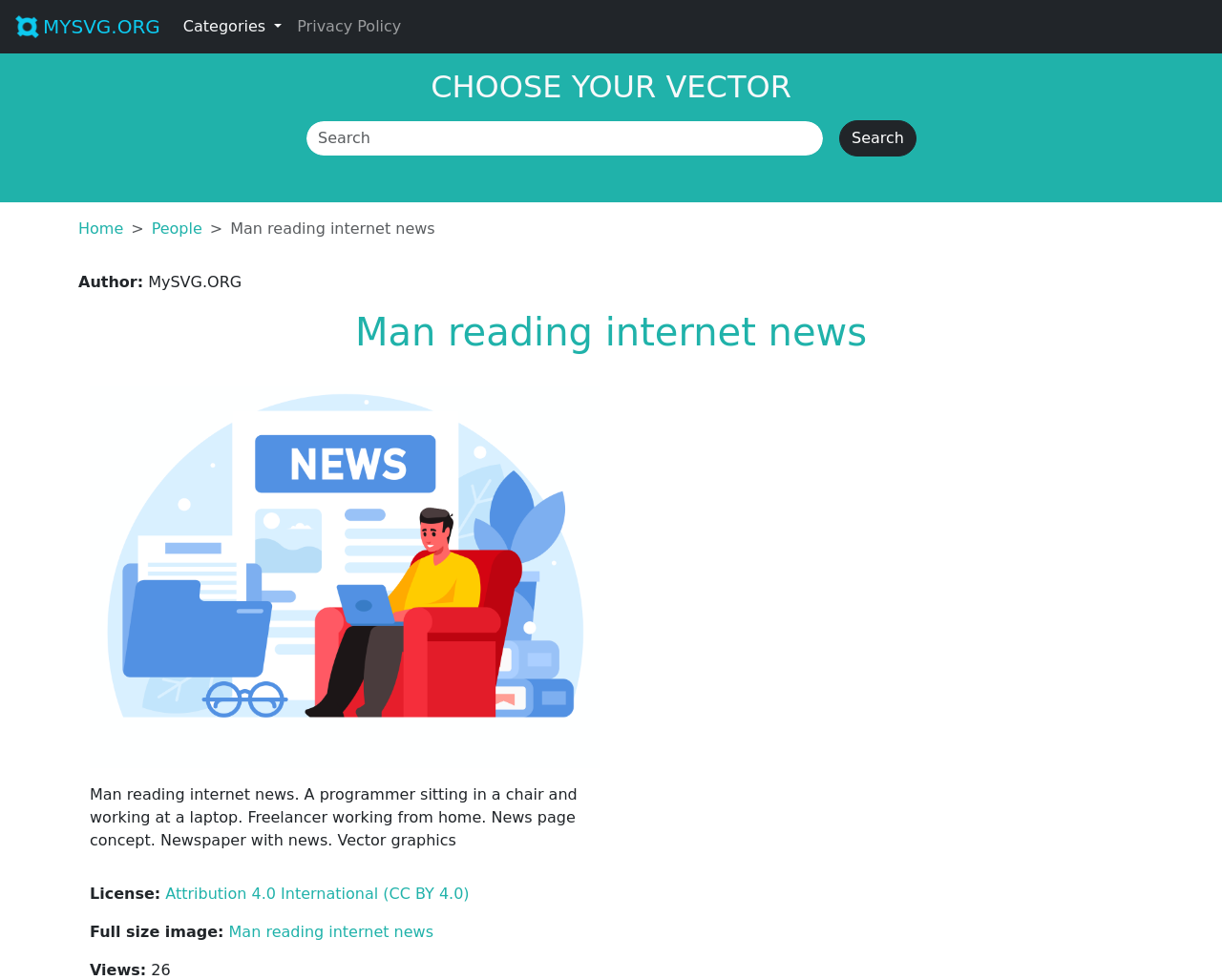Specify the bounding box coordinates of the element's region that should be clicked to achieve the following instruction: "Visit MYSVG.ORG". The bounding box coordinates consist of four float numbers between 0 and 1, in the format [left, top, right, bottom].

[0.009, 0.008, 0.131, 0.047]